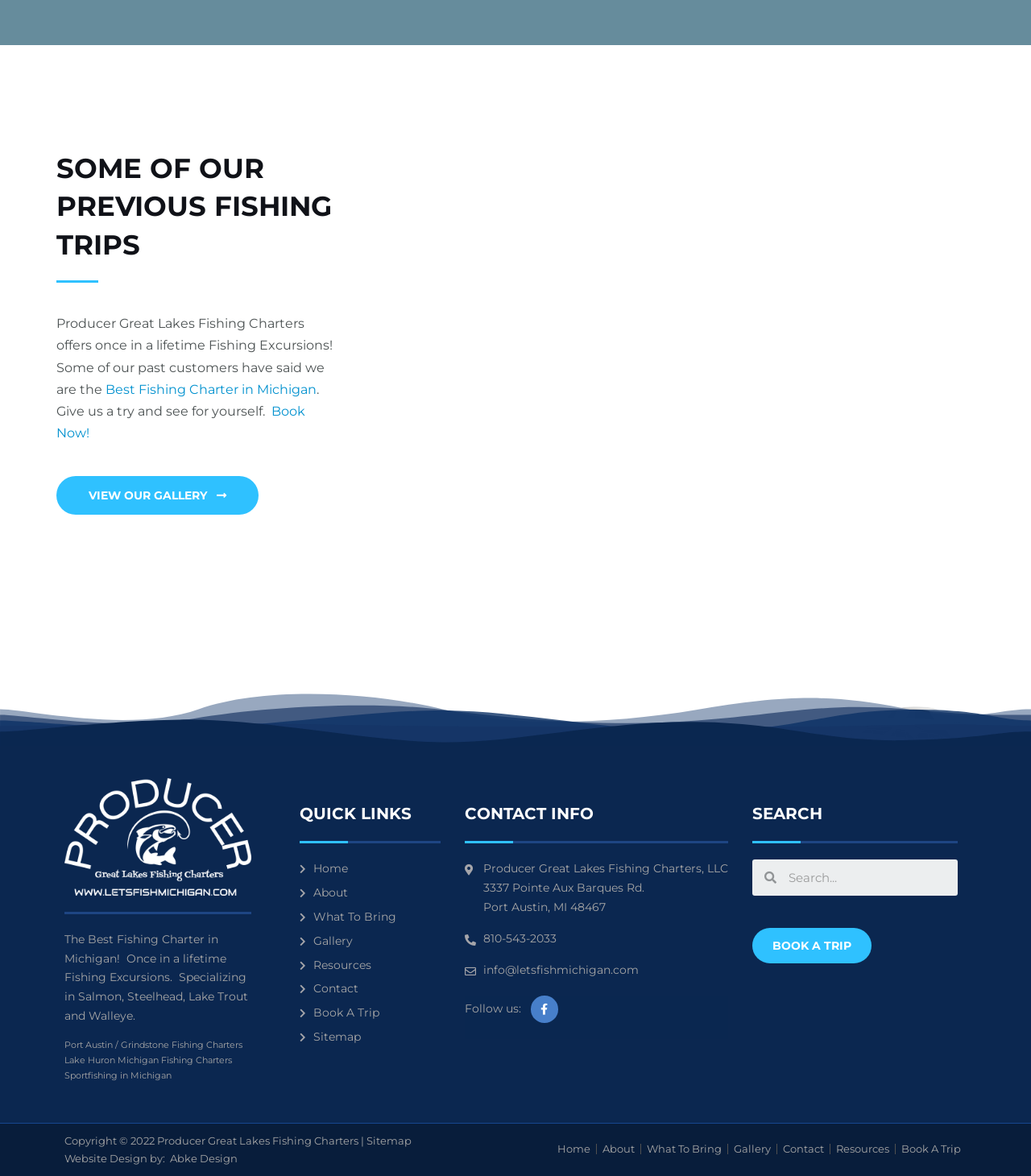What social media platform can you follow the charter company on?
Provide a well-explained and detailed answer to the question.

The charter company's social media presence can be found in the 'Follow us:' section at the bottom of the webpage, which includes a link to their Facebook page.